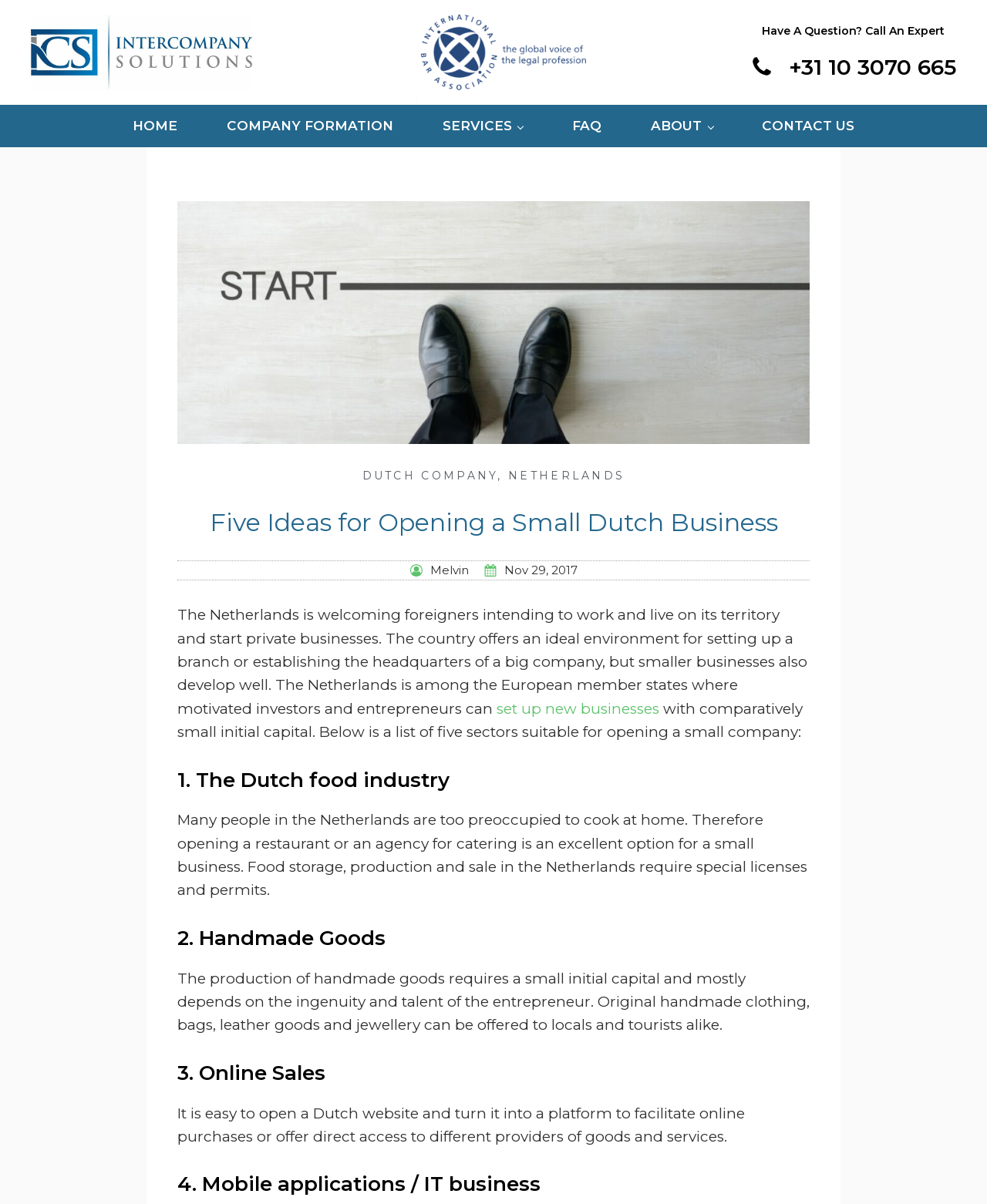Identify the bounding box coordinates for the element that needs to be clicked to fulfill this instruction: "Click on 'Have A Question? Call An Expert +31 10 3070 665'". Provide the coordinates in the format of four float numbers between 0 and 1: [left, top, right, bottom].

[0.76, 0.02, 0.969, 0.067]